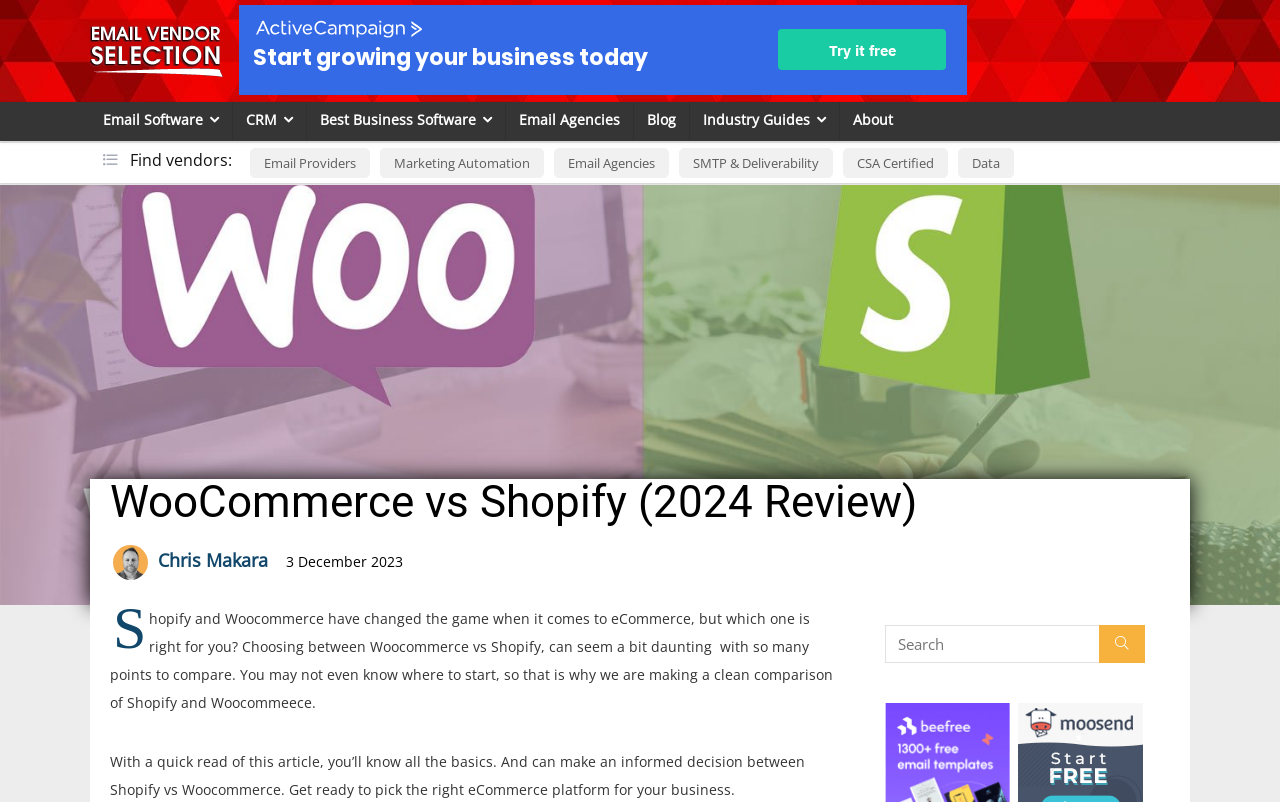Find the bounding box coordinates for the element described here: "Tell A Friend".

None